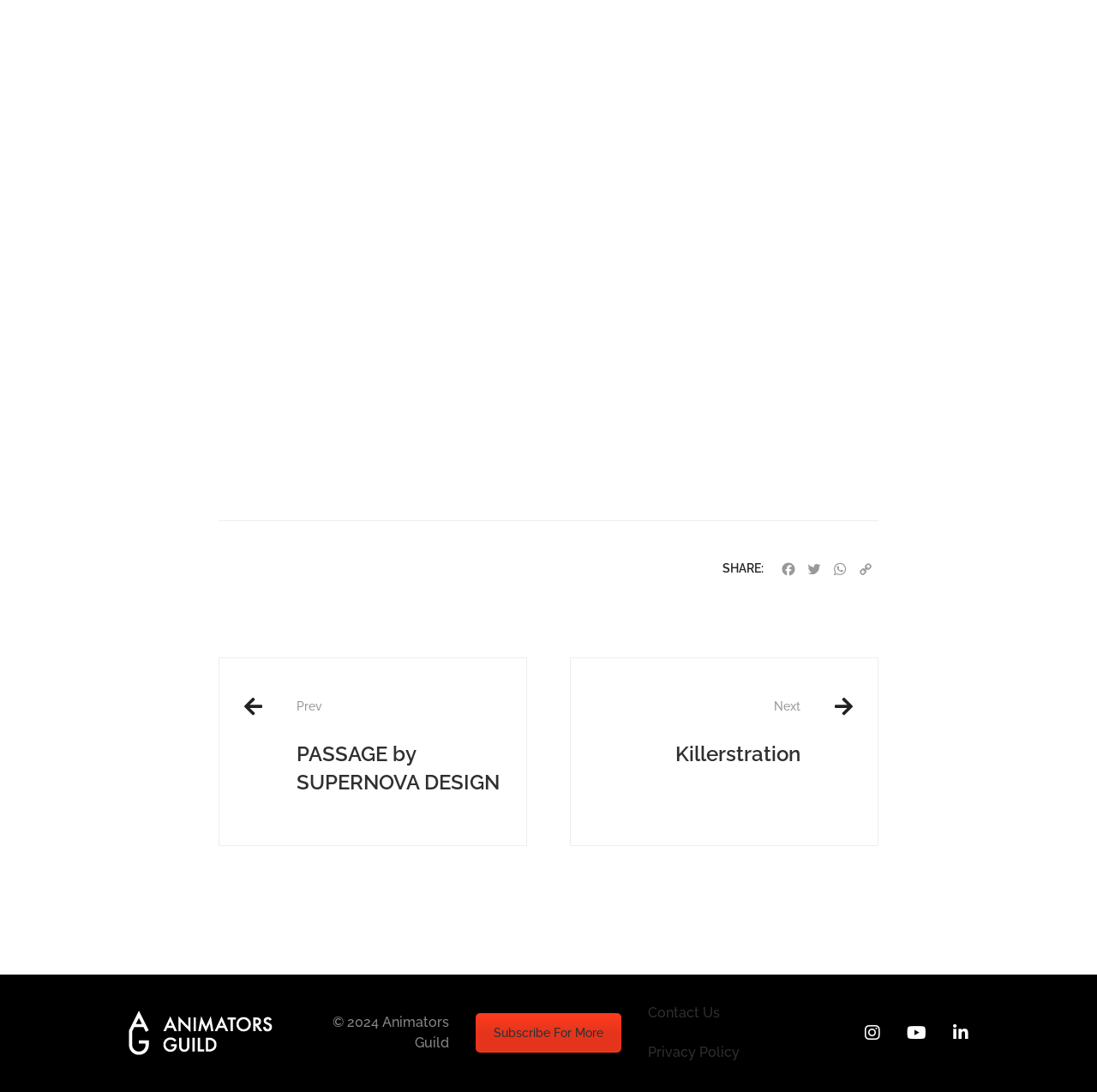Pinpoint the bounding box coordinates of the clickable element to carry out the following instruction: "Share on Facebook."

[0.707, 0.513, 0.73, 0.529]